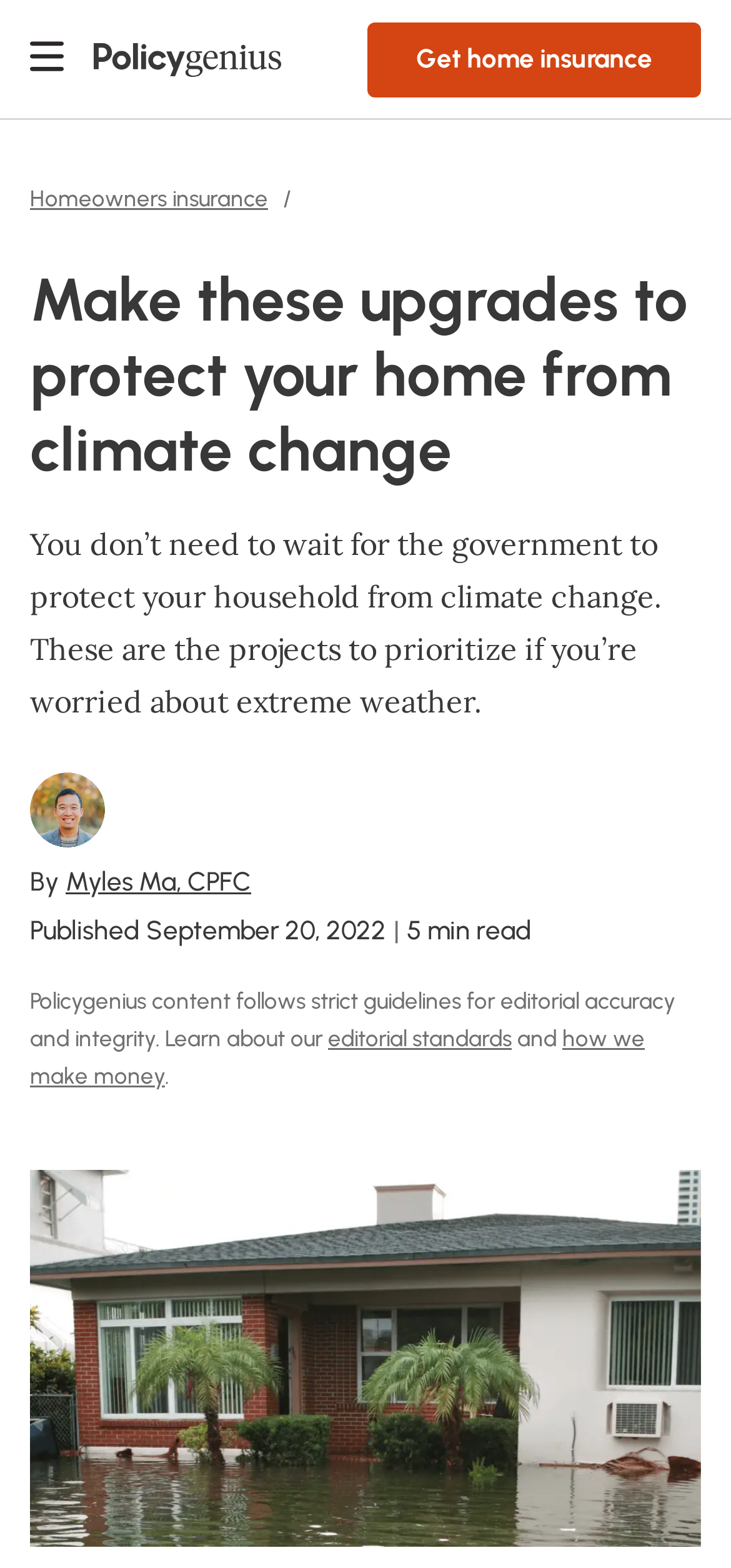Answer the question below in one word or phrase:
What is the name of the insurance company?

Policygenius